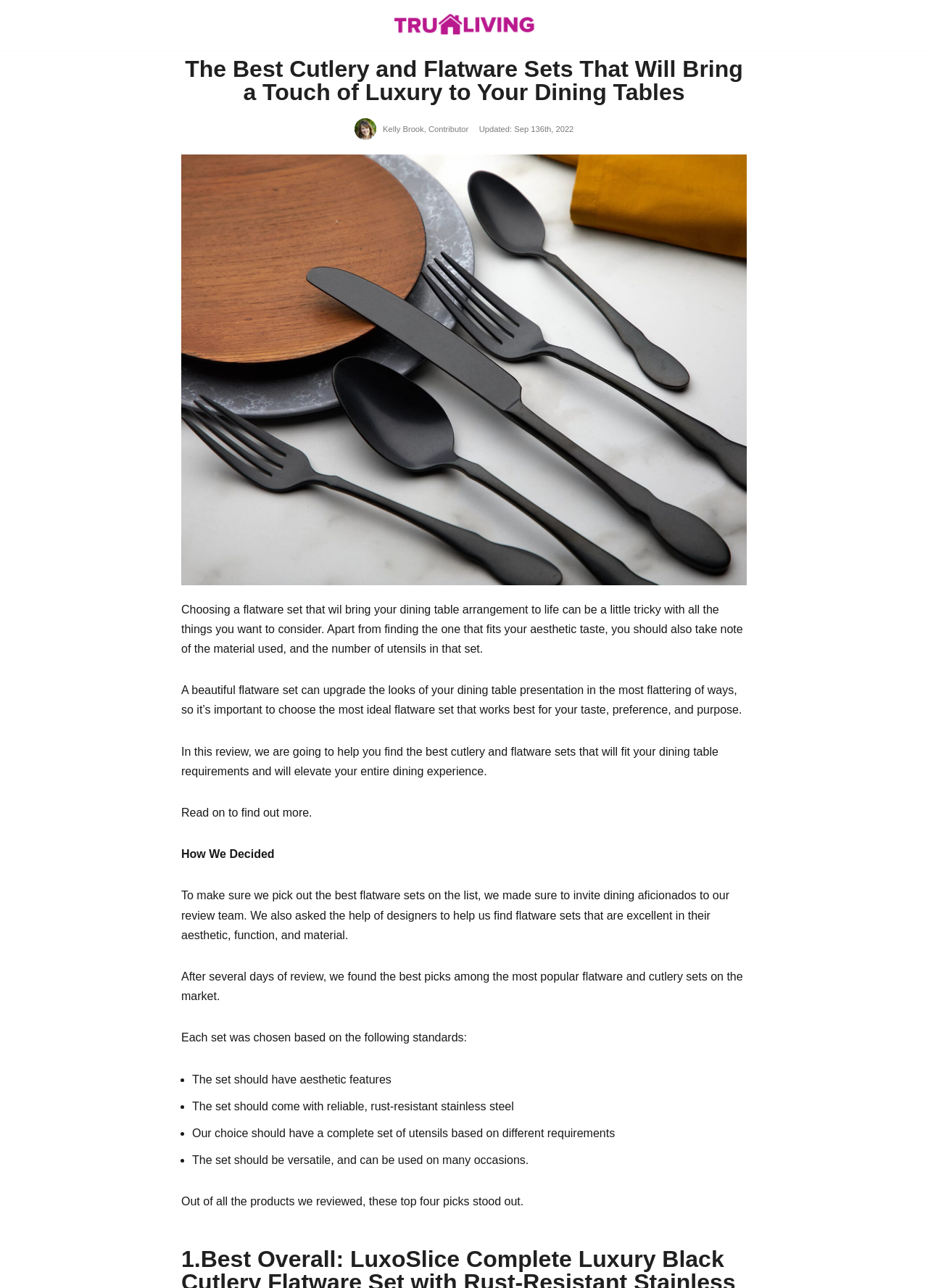Please respond to the question using a single word or phrase:
How many top picks are mentioned in the article?

Four